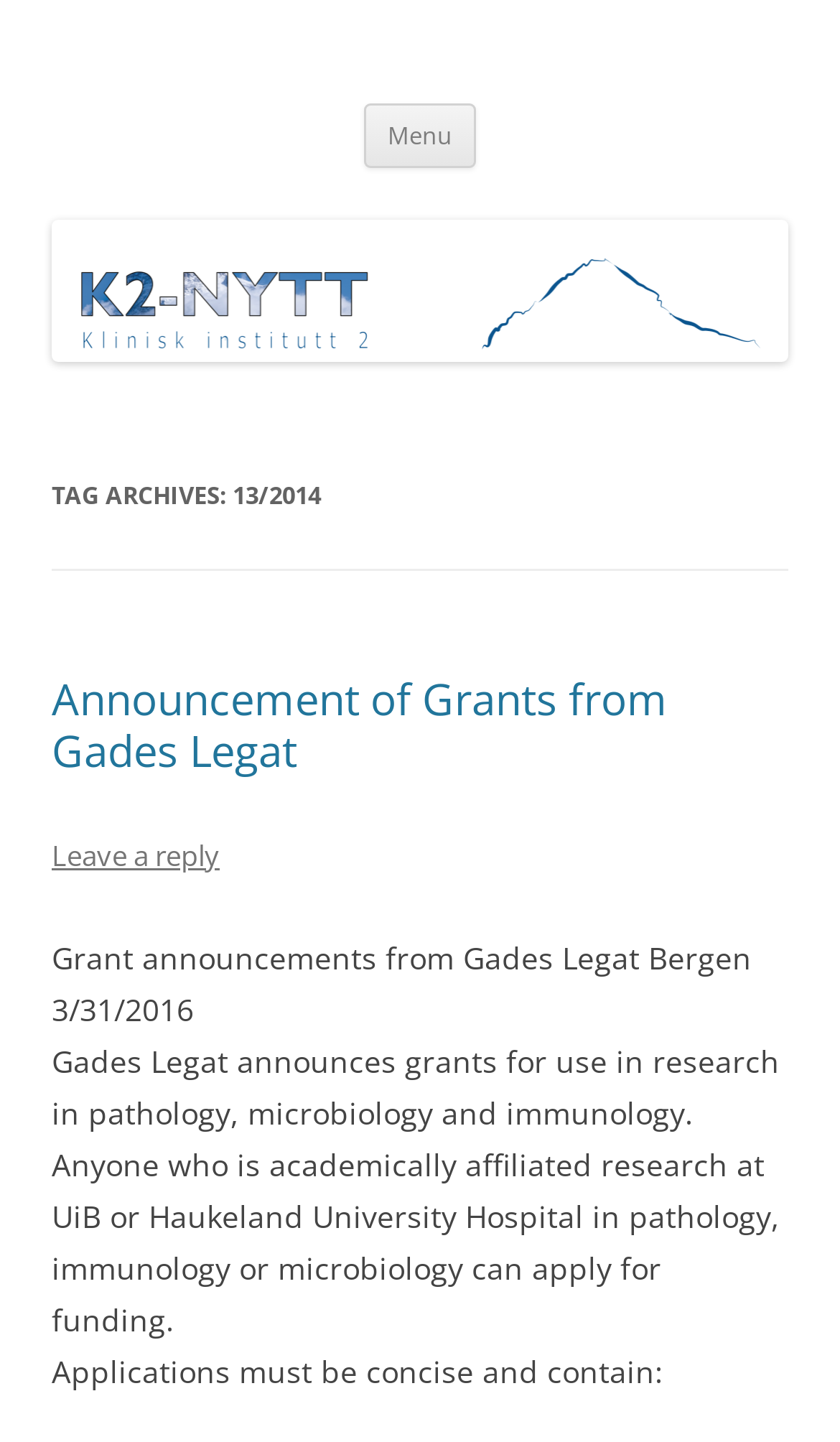What are the requirements for applications?
Answer the question with a single word or phrase derived from the image.

Concise and contain certain information